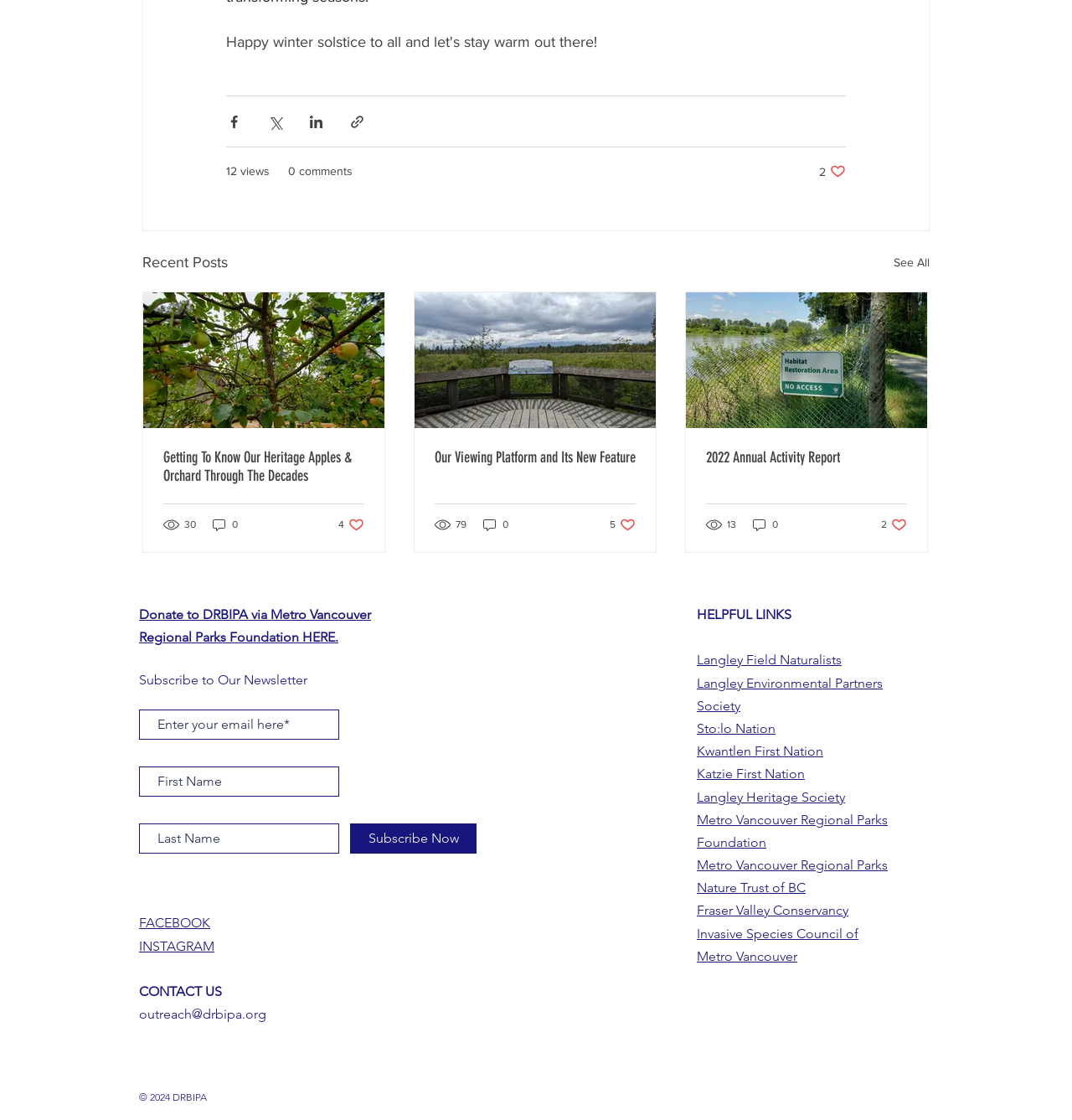Answer with a single word or phrase: 
What is the function of the 'Subscribe Now' button?

Subscribe to newsletter